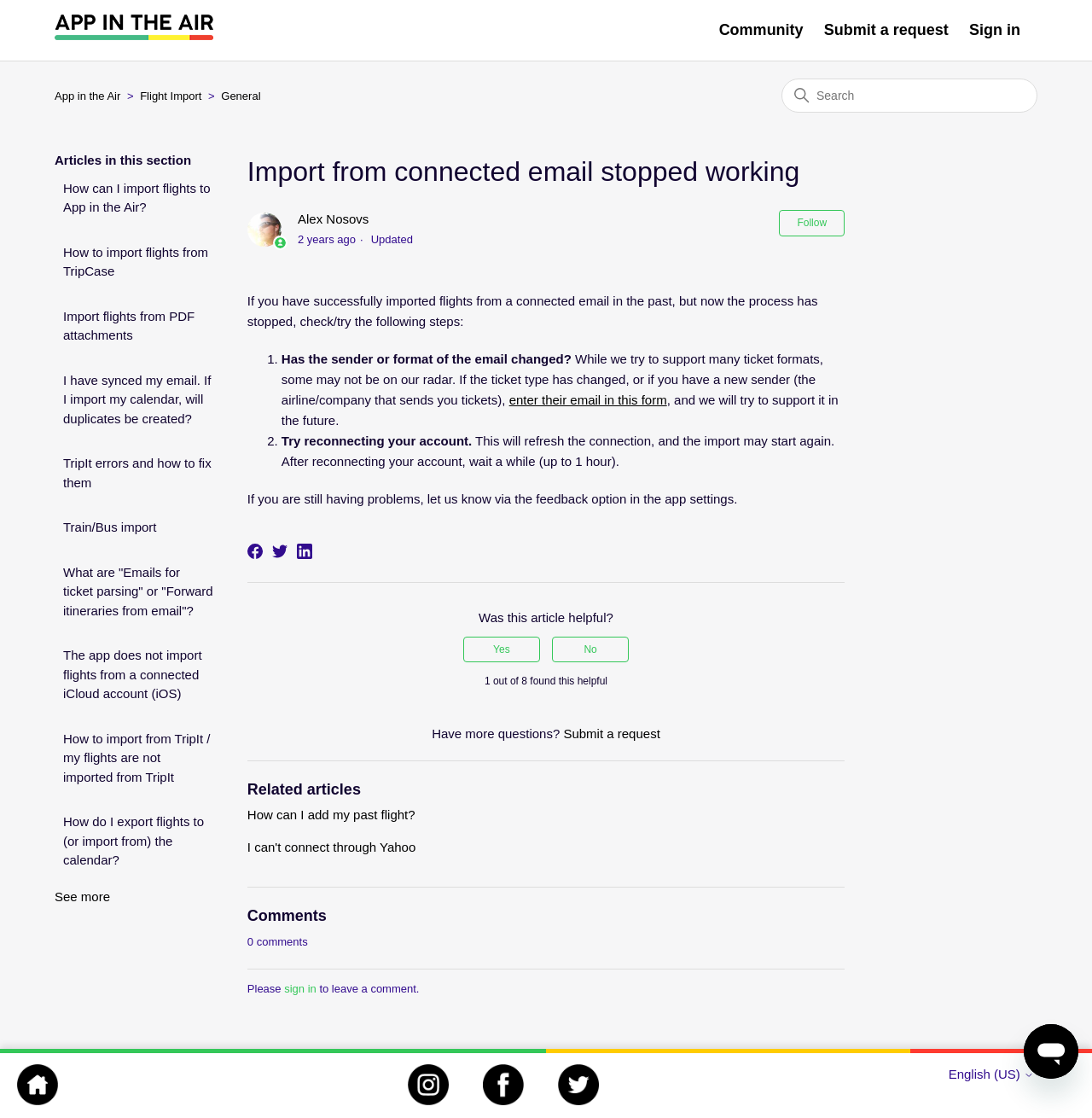Please find the bounding box coordinates of the section that needs to be clicked to achieve this instruction: "Submit a request".

[0.755, 0.017, 0.884, 0.037]